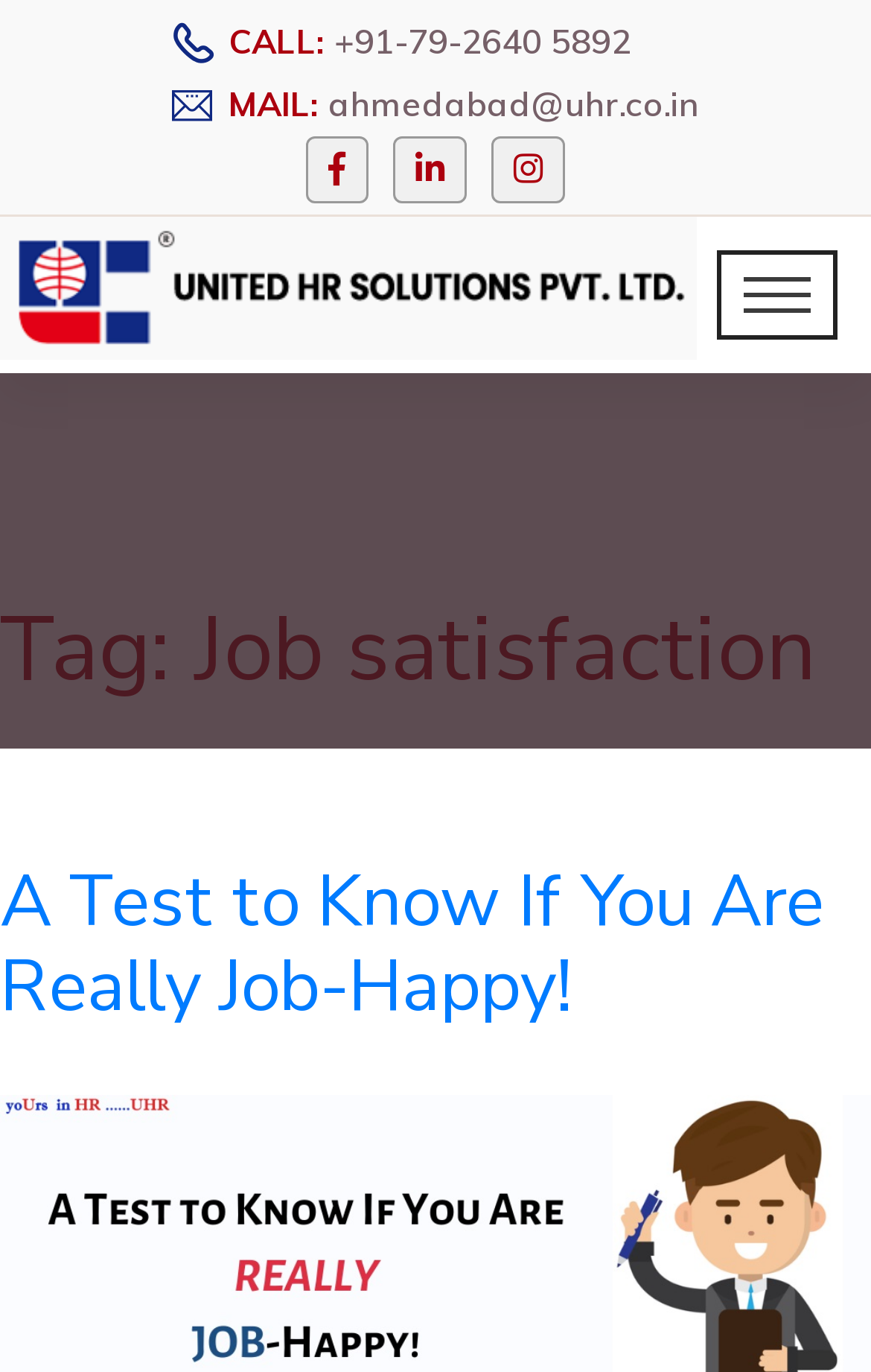How many images are there in the article?
Look at the screenshot and give a one-word or phrase answer.

2